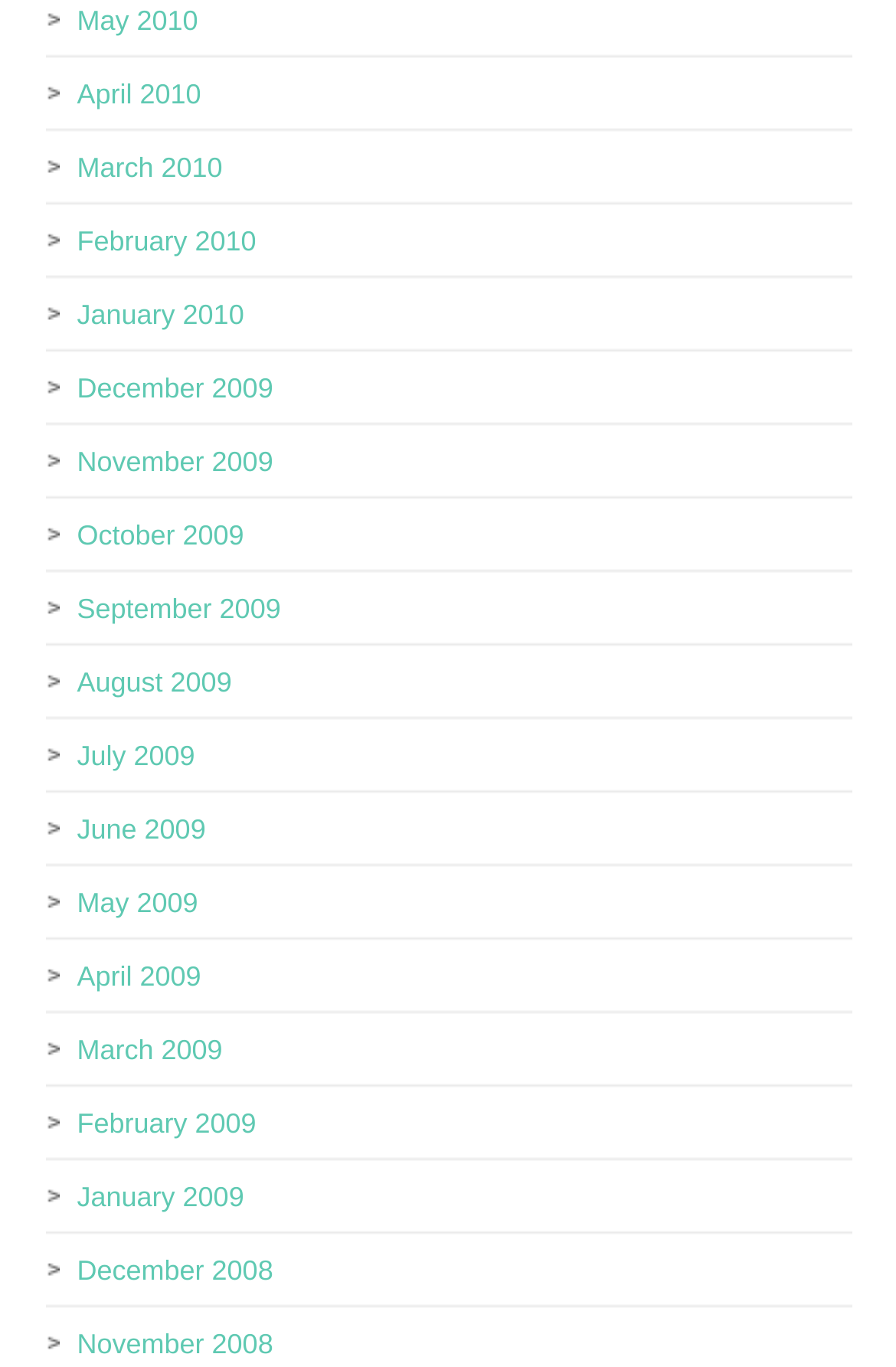Can you specify the bounding box coordinates of the area that needs to be clicked to fulfill the following instruction: "view May 2010 archives"?

[0.086, 0.004, 0.221, 0.027]